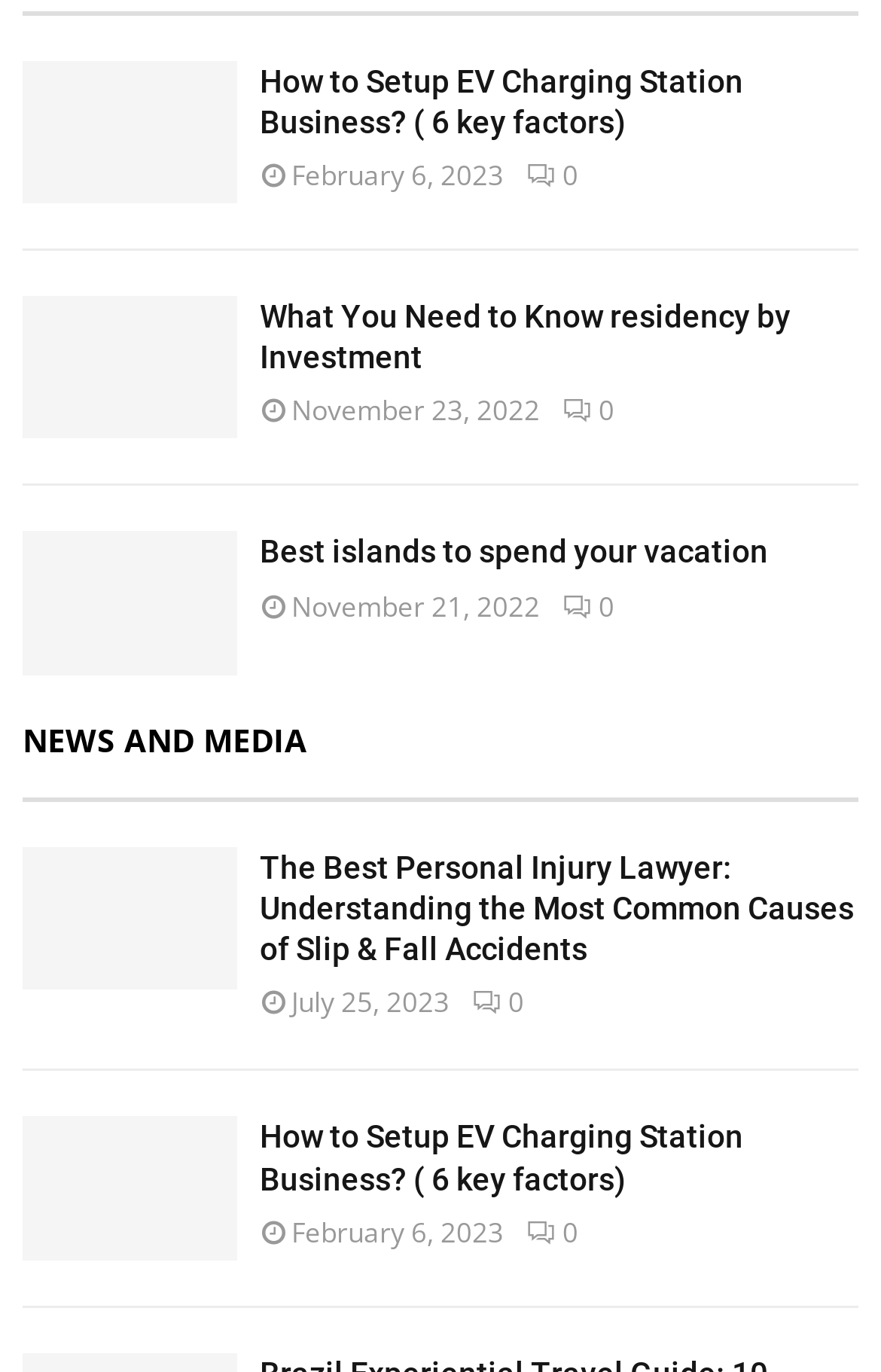Using the description: "0", identify the bounding box of the corresponding UI element in the screenshot.

[0.638, 0.285, 0.697, 0.313]